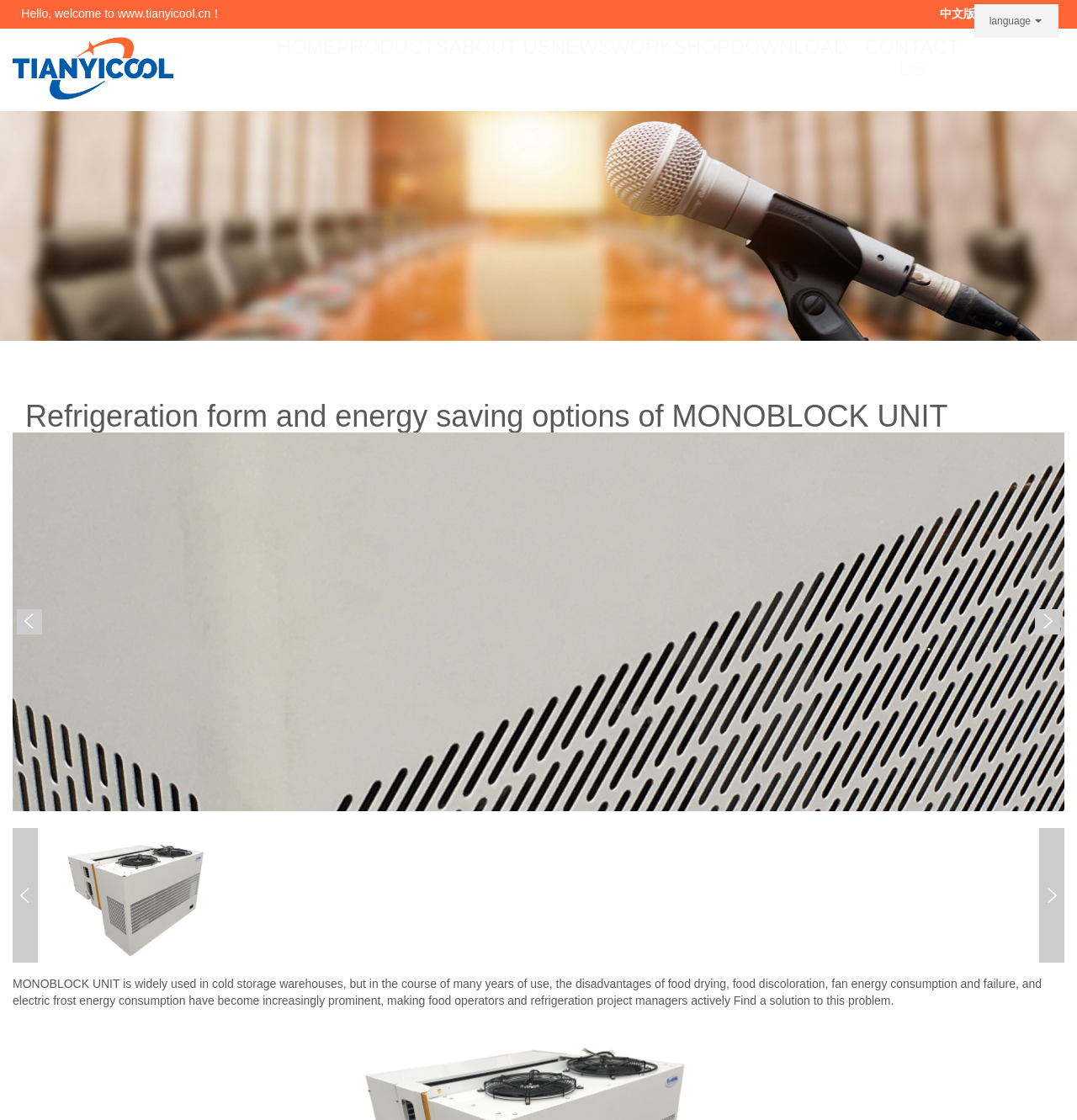Locate the bounding box coordinates of the UI element described by: "CONTACT US". The bounding box coordinates should consist of four float numbers between 0 and 1, i.e., [left, top, right, bottom].

[0.842, 0.032, 0.94, 0.093]